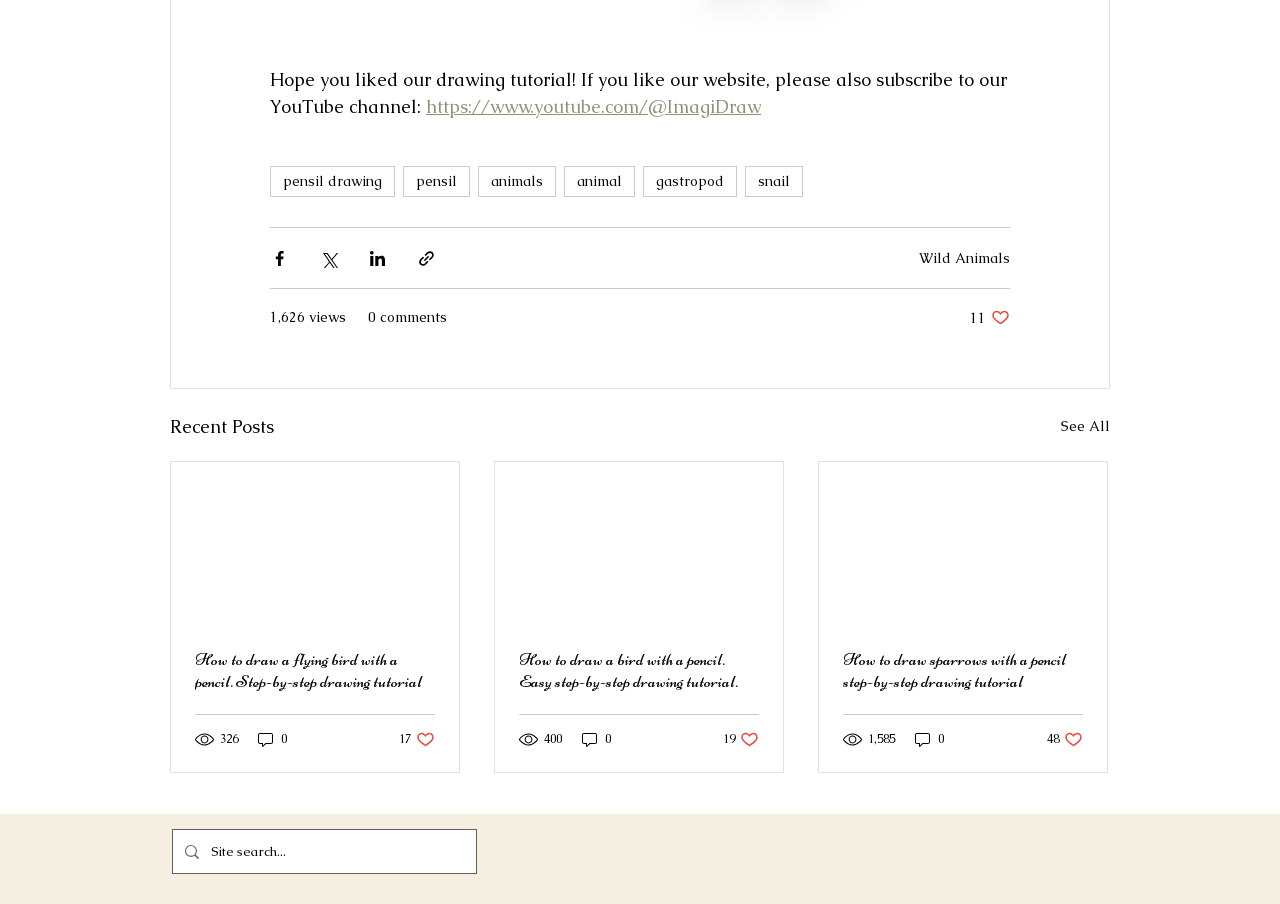What social media platforms are available for sharing?
Examine the webpage screenshot and provide an in-depth answer to the question.

I noticed that there are buttons for sharing via Facebook, Twitter, and LinkedIn, which suggests that these social media platforms are available for sharing content from the website.